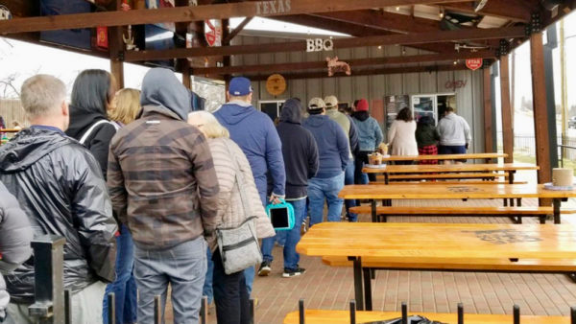Reply to the question with a single word or phrase:
What is the atmosphere like outside the restaurant?

Vibrant